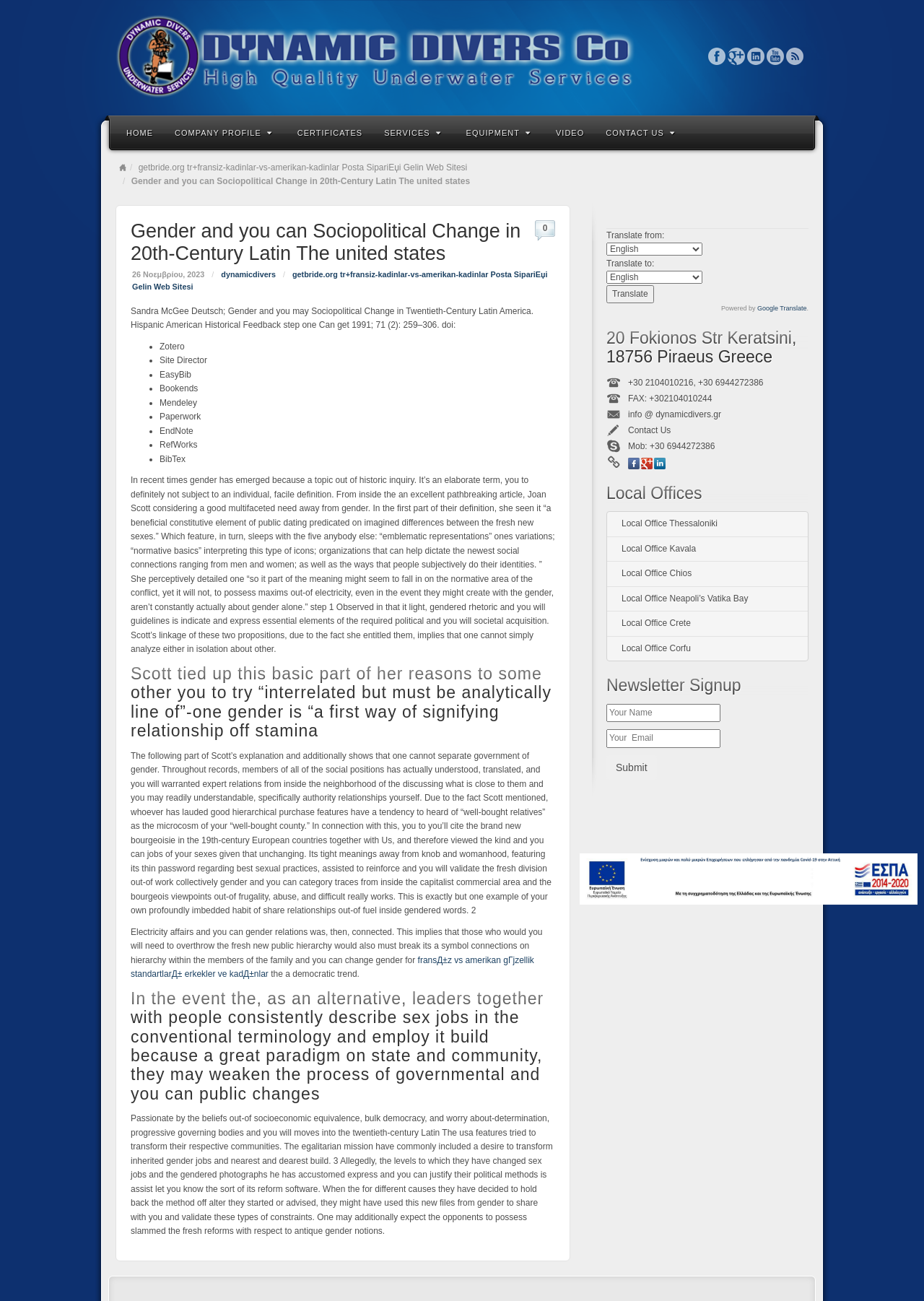Can you look at the image and give a comprehensive answer to the question:
Who is the author of the article?

I found the author's name by looking at the text 'Sandra McGee Deutsch; Gender and Sociopolitical Change in Twentieth-Century Latin America.' which is located below the title of the article.